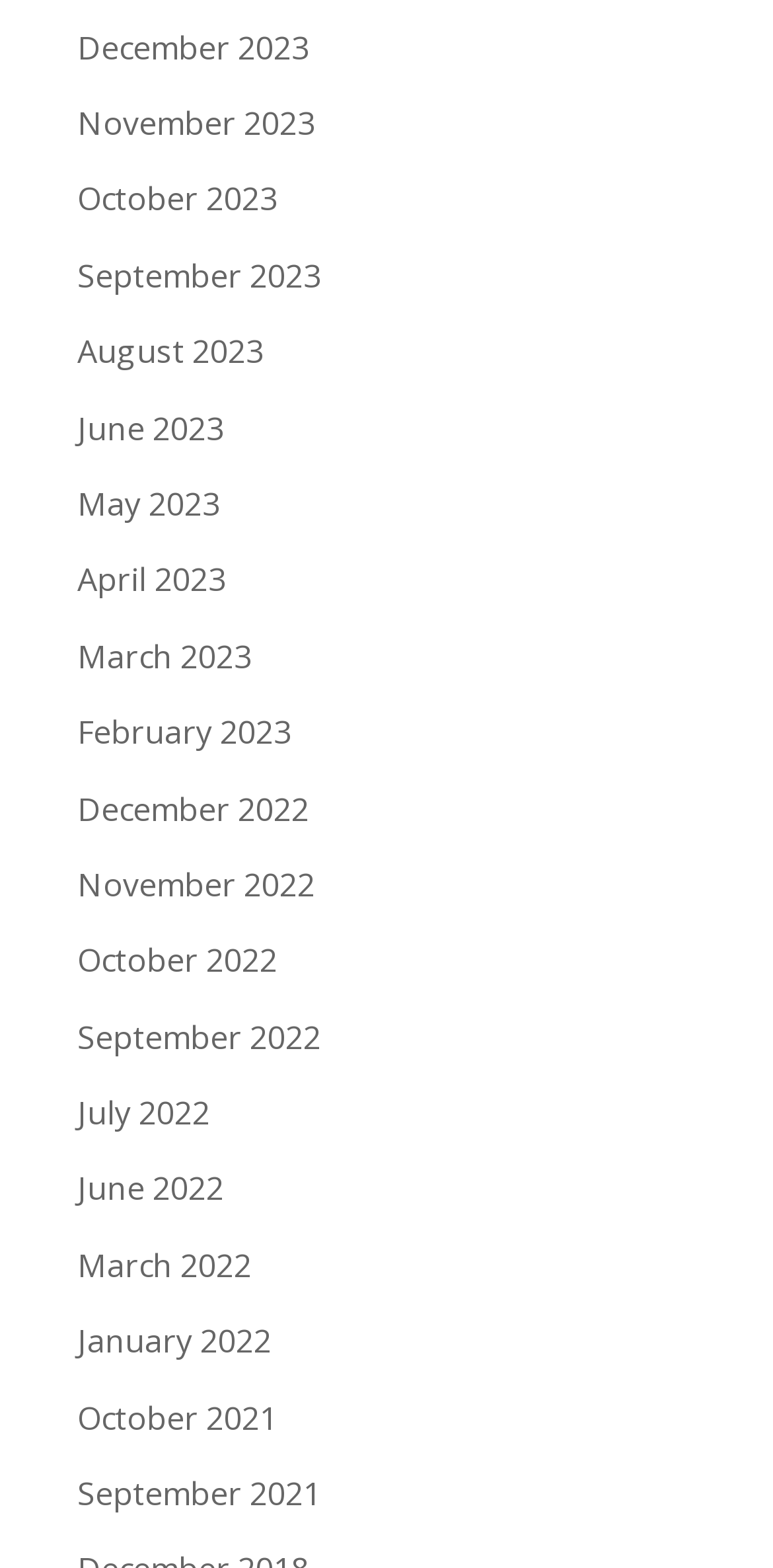Locate the bounding box coordinates of the element that should be clicked to fulfill the instruction: "Go to November 2022".

[0.1, 0.55, 0.408, 0.578]